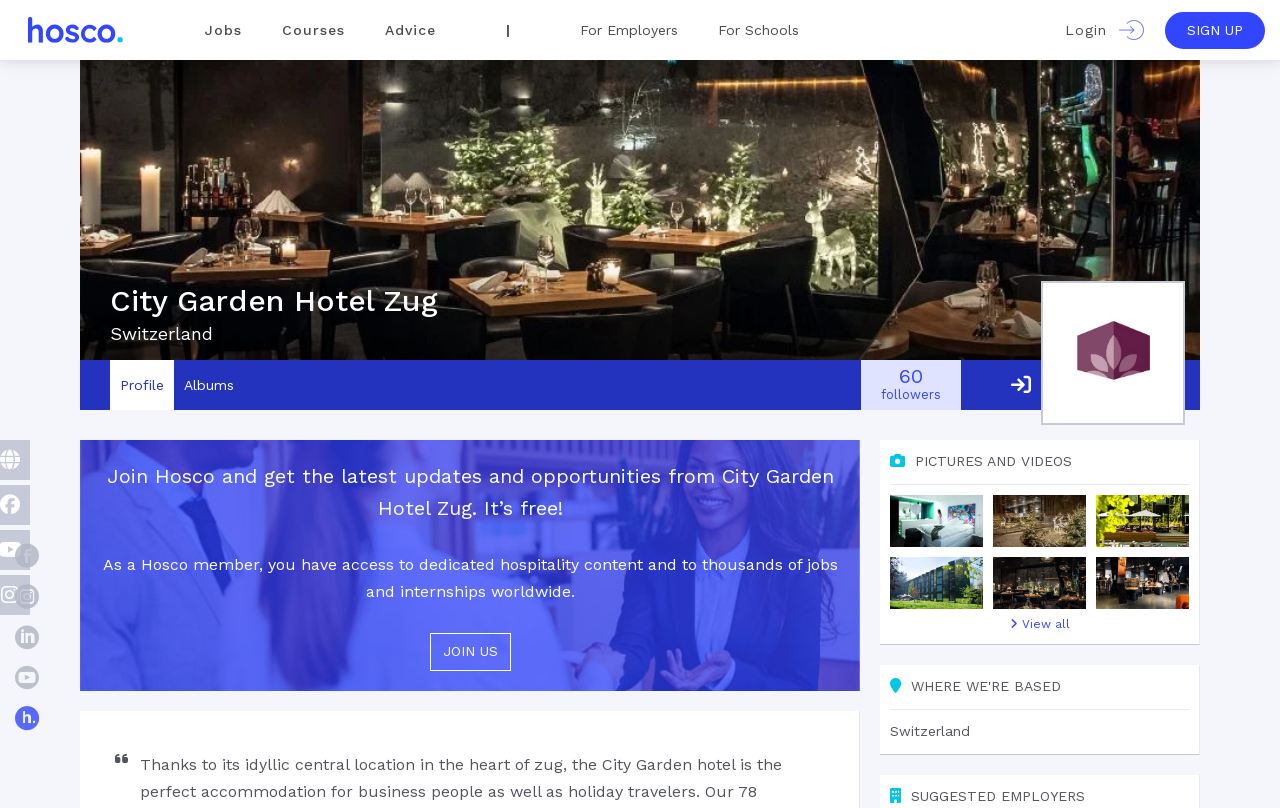Determine the heading of the webpage and extract its text content.

City Garden Hotel Zug